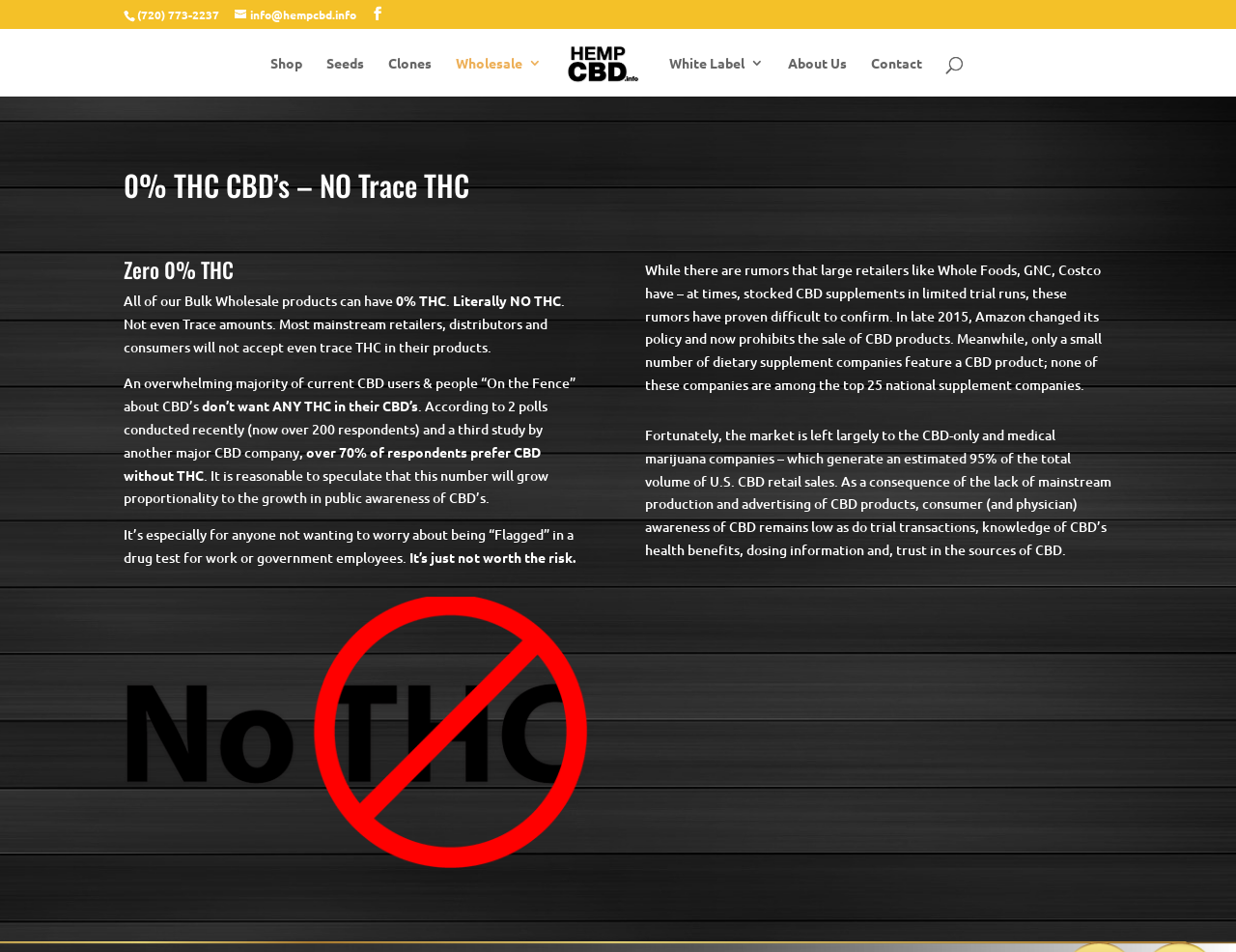What is the main topic of the webpage?
Please provide a single word or phrase as your answer based on the screenshot.

CBD supplements